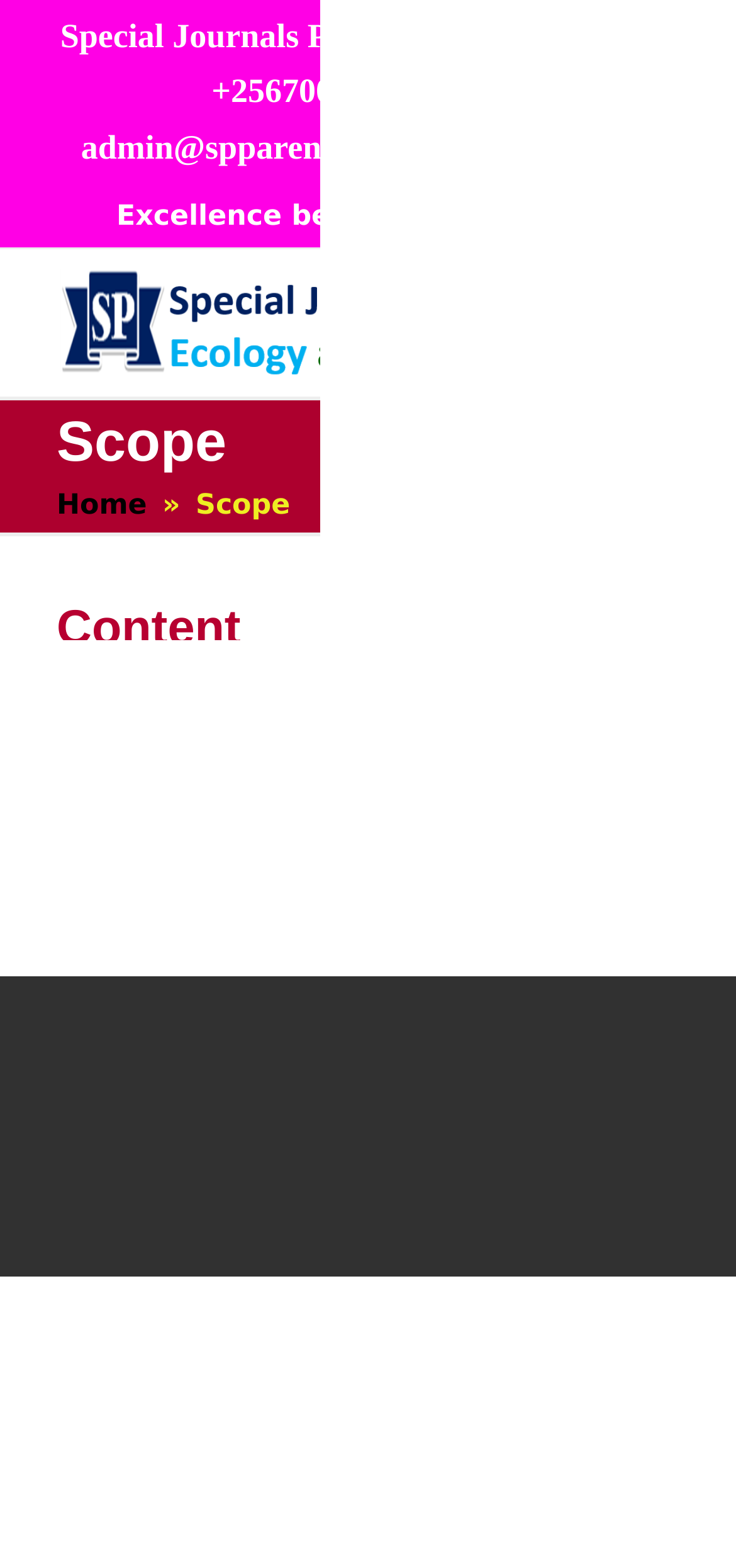What is the purpose of the 'Toggle mobile menu' button?
Using the image as a reference, answer the question with a short word or phrase.

To expand or collapse the mobile menu